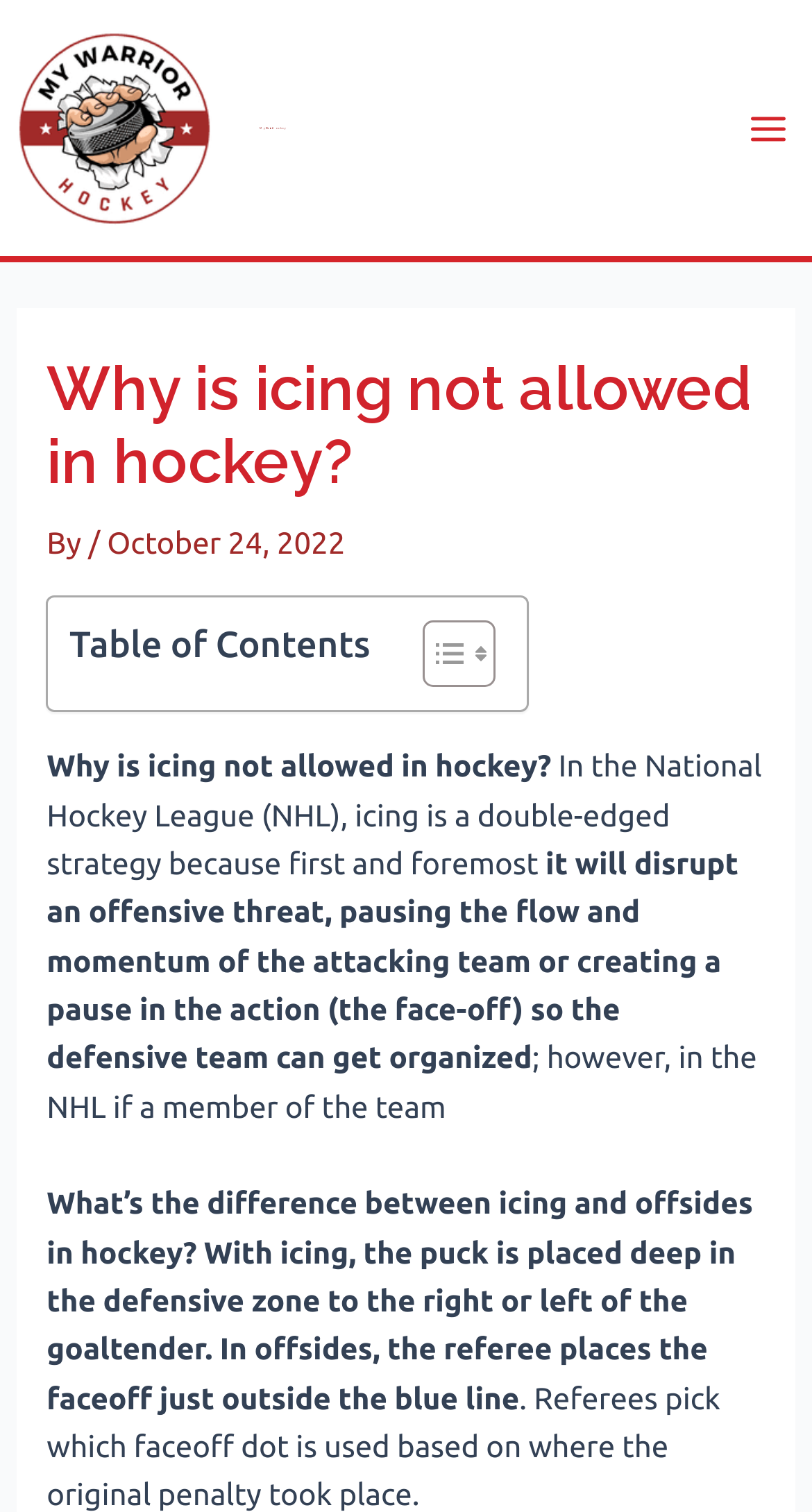What is the main topic of this article?
Using the image, respond with a single word or phrase.

Icing in hockey